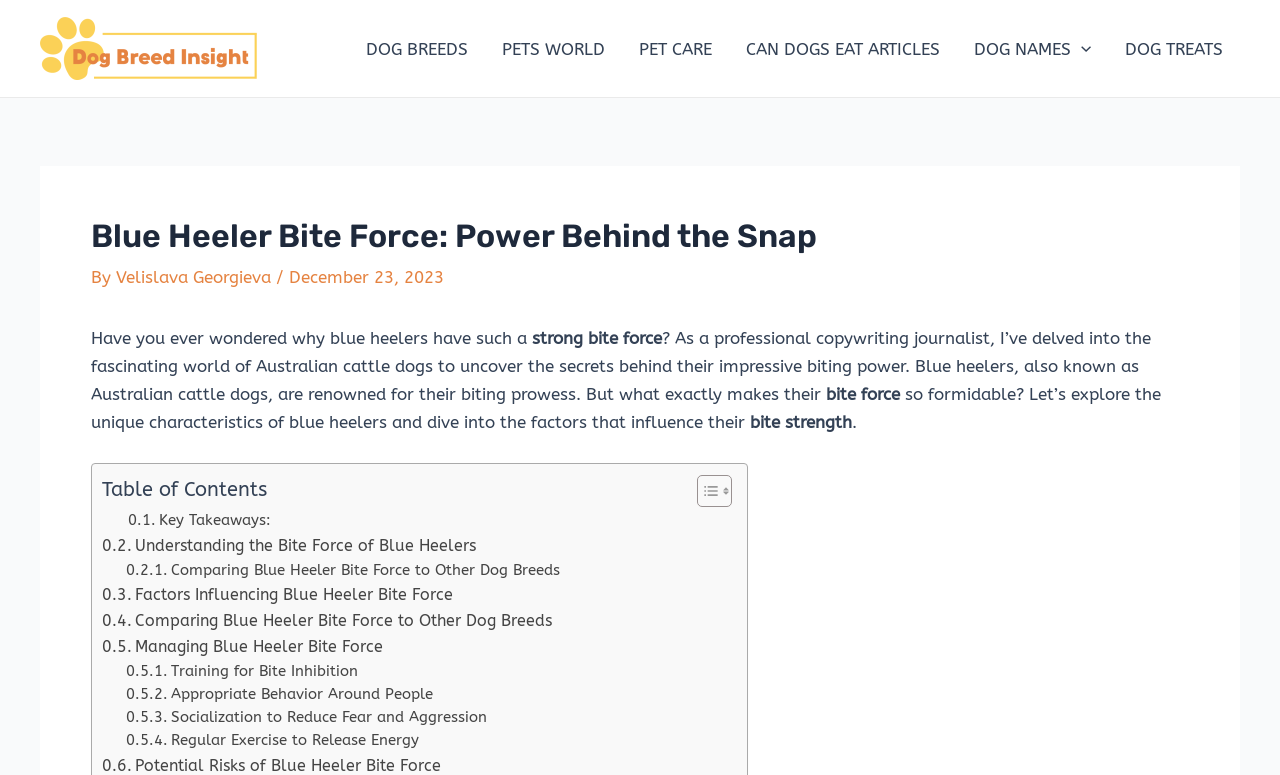Locate the bounding box coordinates of the region to be clicked to comply with the following instruction: "Navigate to DOG BREEDS". The coordinates must be four float numbers between 0 and 1, in the form [left, top, right, bottom].

[0.273, 0.011, 0.379, 0.114]